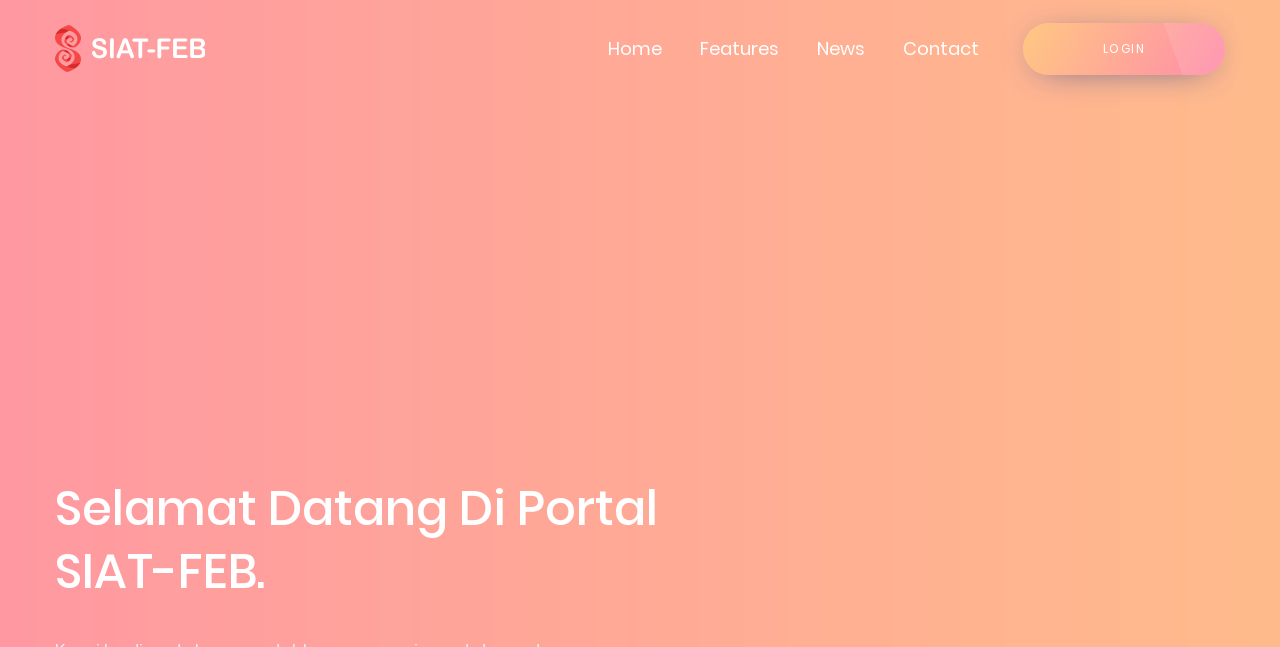Extract the bounding box coordinates for the HTML element that matches this description: "fashion & style". The coordinates should be four float numbers between 0 and 1, i.e., [left, top, right, bottom].

None